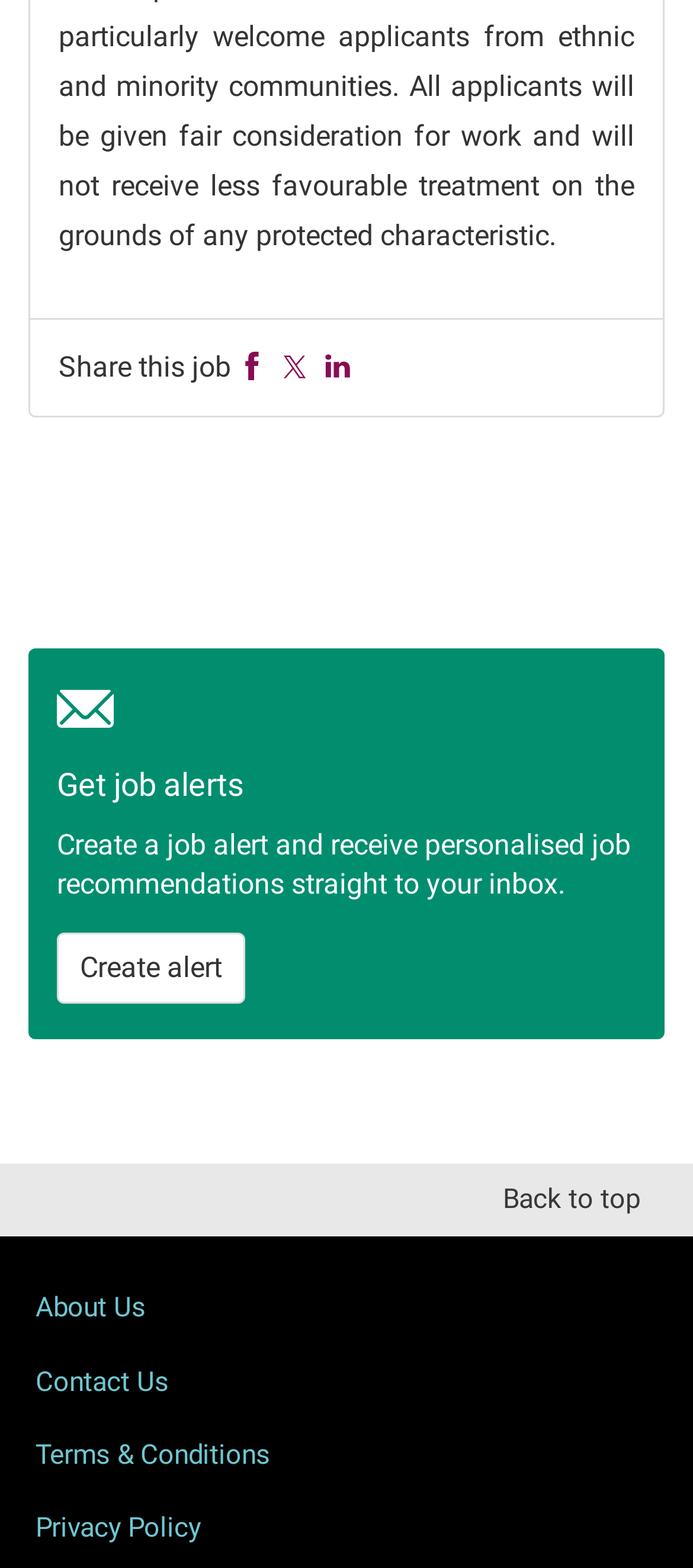Please locate the bounding box coordinates of the element that should be clicked to complete the given instruction: "Learn about us".

[0.051, 0.812, 0.949, 0.858]